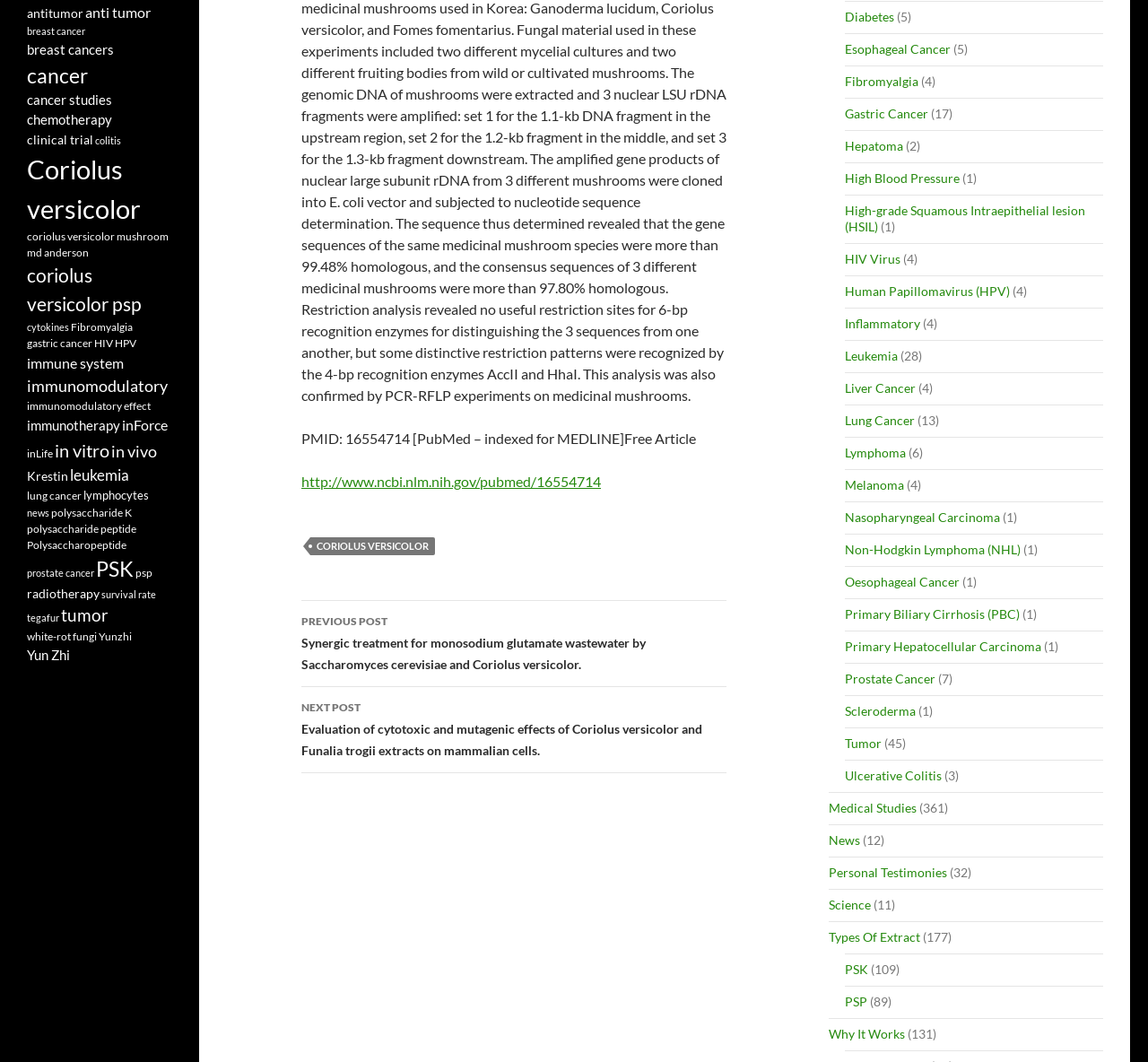Given the description of the UI element: "Primary Biliary Cirrhosis (PBC)", predict the bounding box coordinates in the form of [left, top, right, bottom], with each value being a float between 0 and 1.

[0.736, 0.571, 0.888, 0.585]